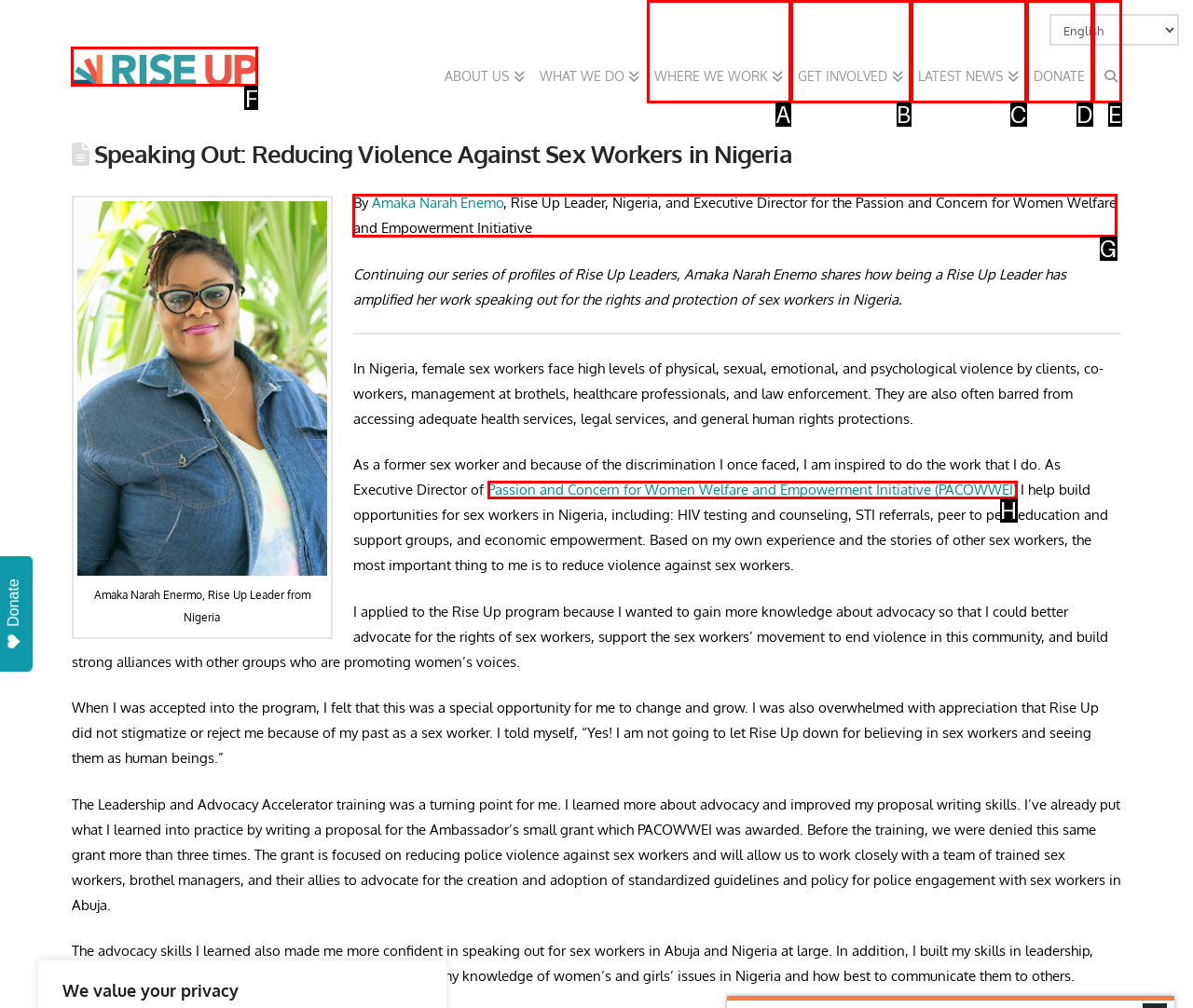Point out the HTML element I should click to achieve the following: Read about Amaka Narah Enemo's story Reply with the letter of the selected element.

G